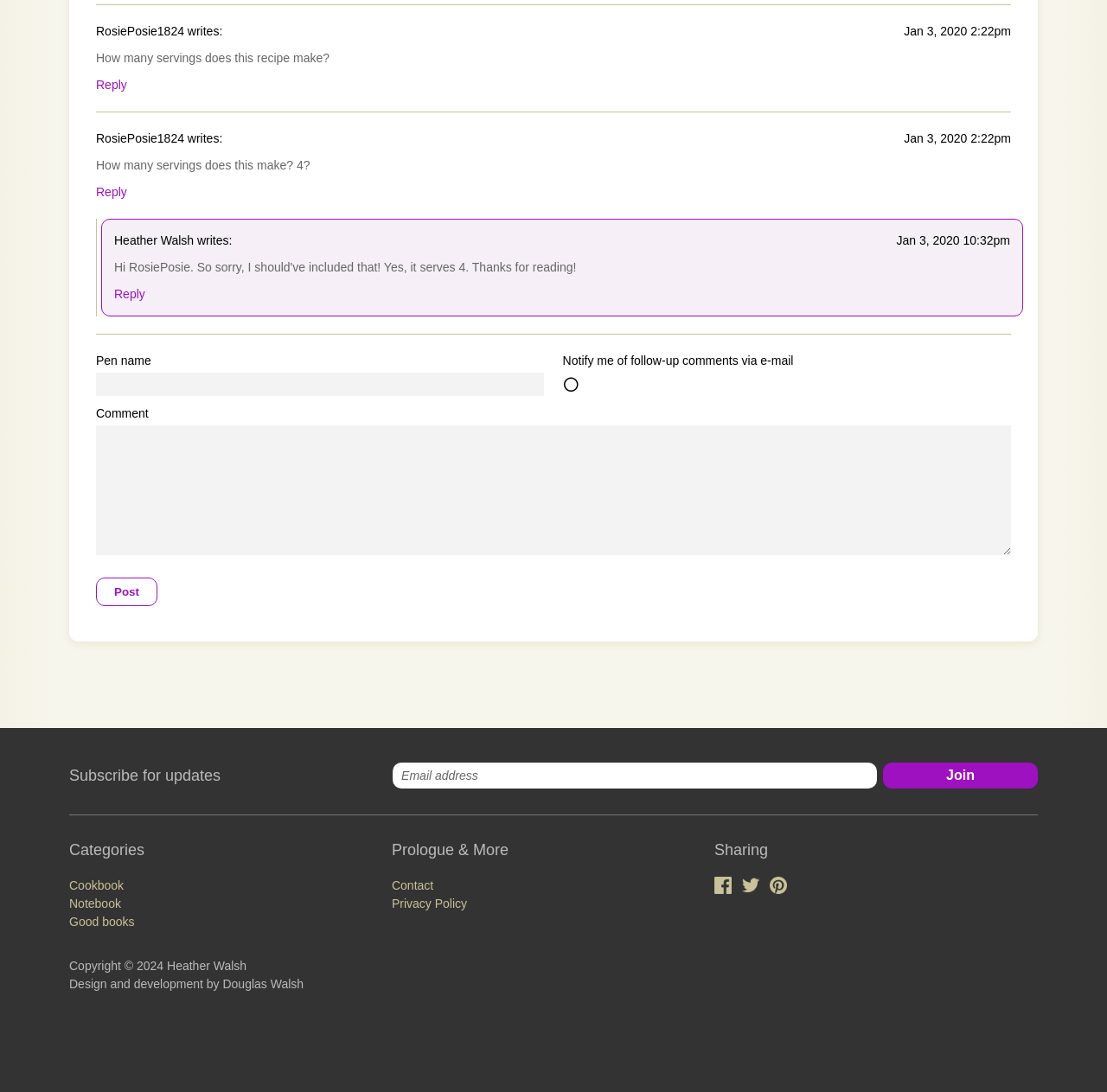Please identify the coordinates of the bounding box for the clickable region that will accomplish this instruction: "Post a comment".

[0.087, 0.529, 0.142, 0.555]